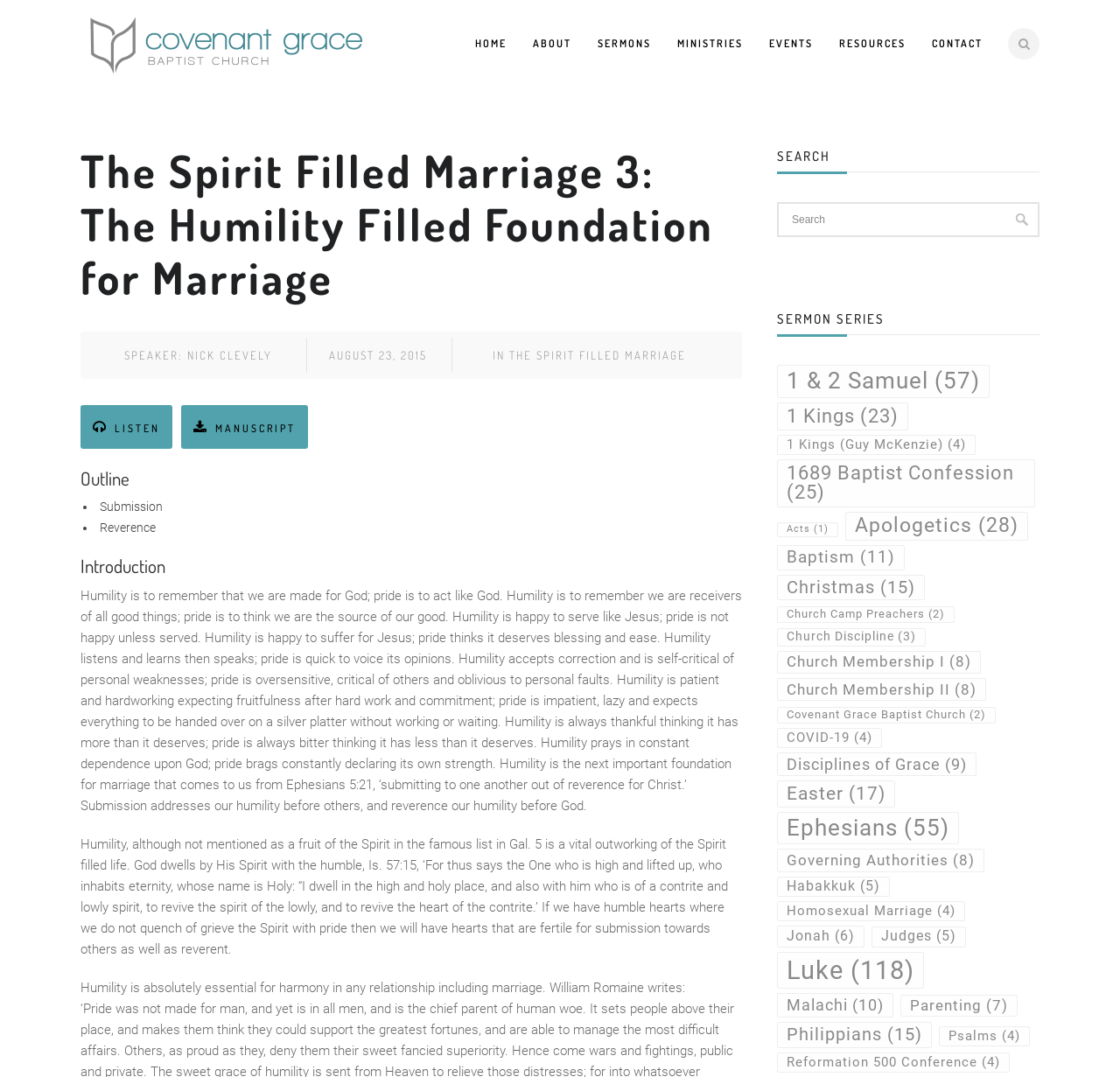Given the description of a UI element: "Ephesians (55)", identify the bounding box coordinates of the matching element in the webpage screenshot.

[0.694, 0.754, 0.856, 0.784]